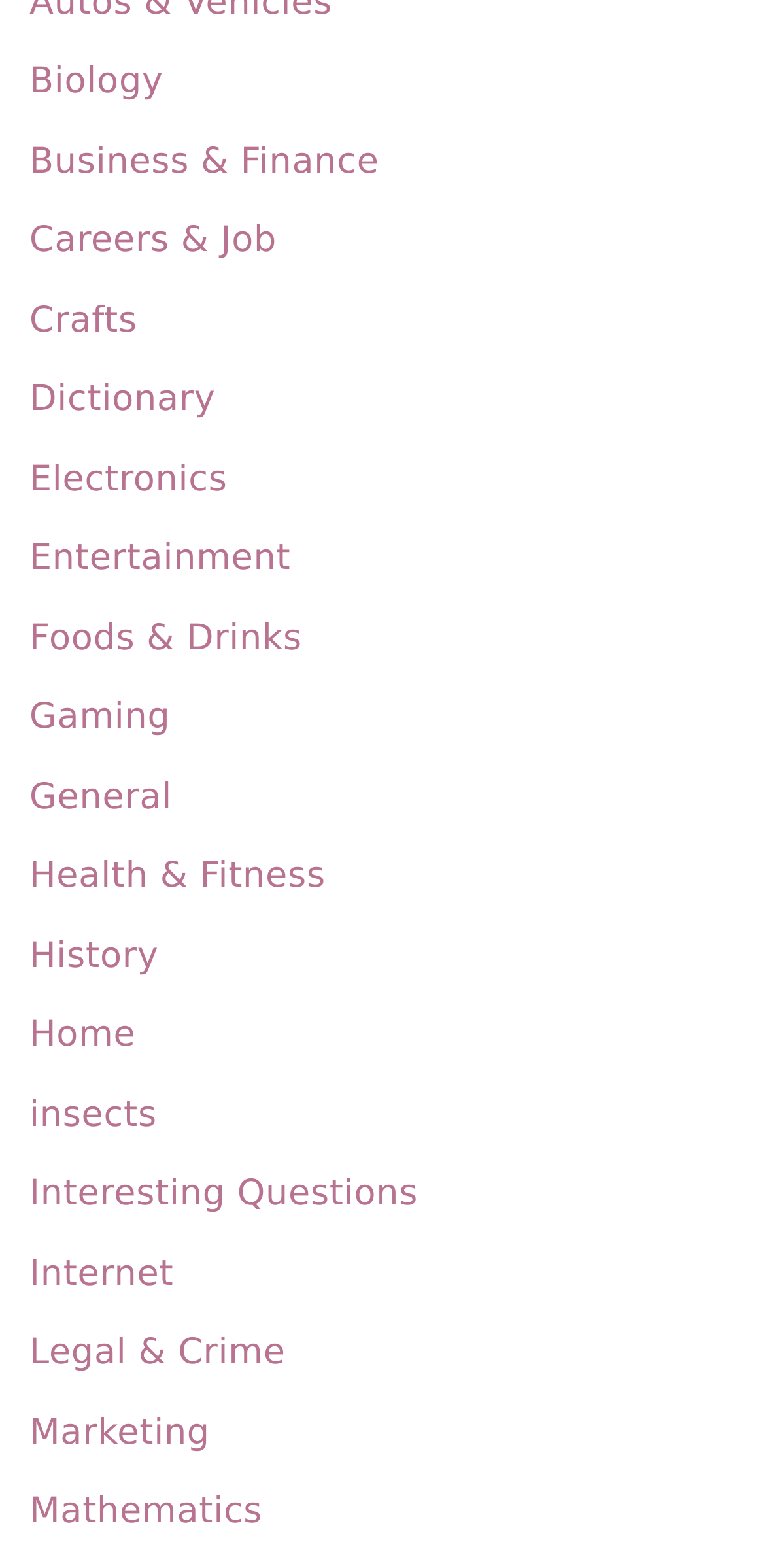Is 'Entertainment' a category on this webpage?
Respond with a short answer, either a single word or a phrase, based on the image.

Yes